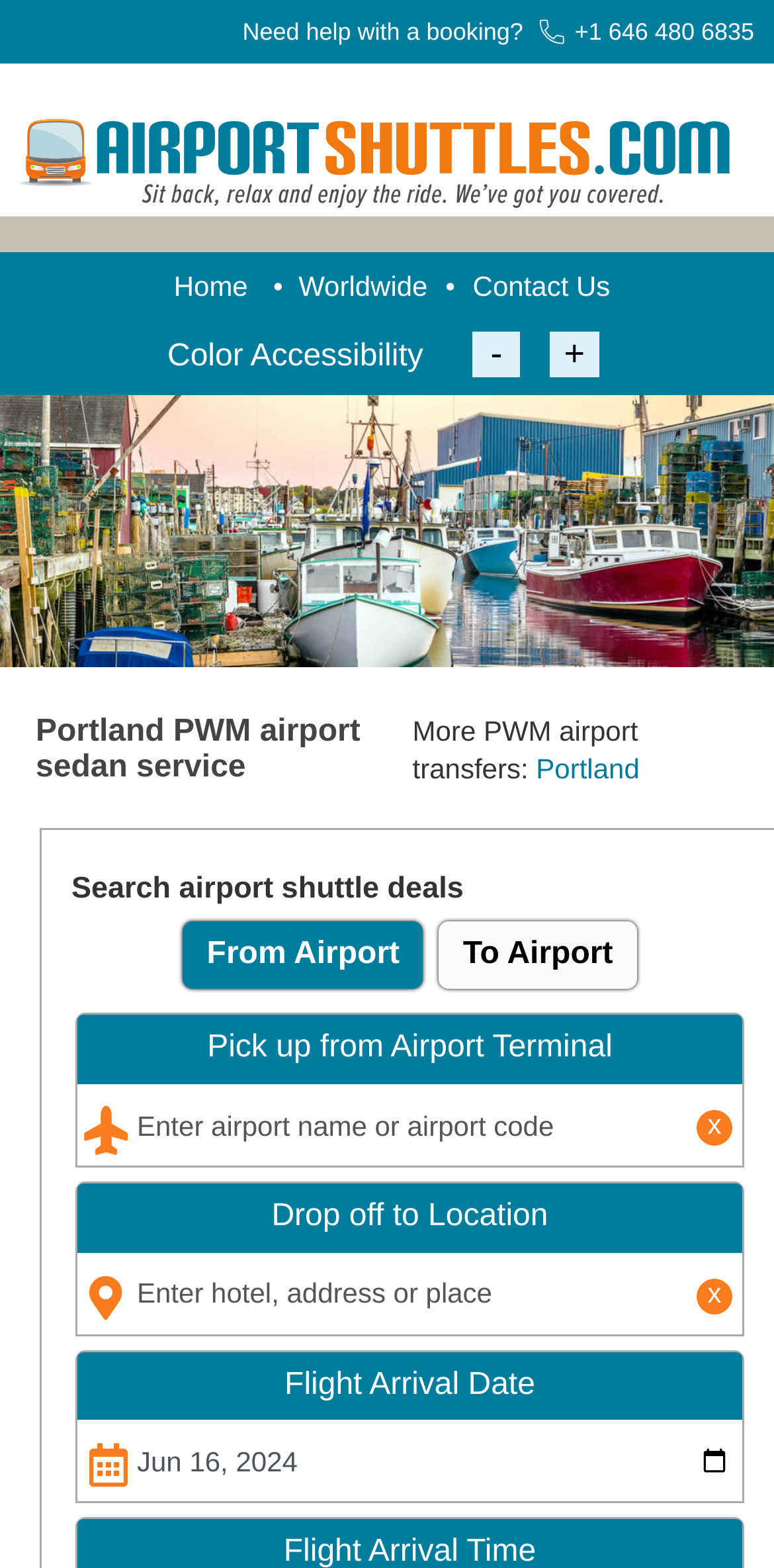Please find the bounding box coordinates of the element's region to be clicked to carry out this instruction: "Select Flight Arrival Date".

[0.1, 0.906, 0.959, 0.958]